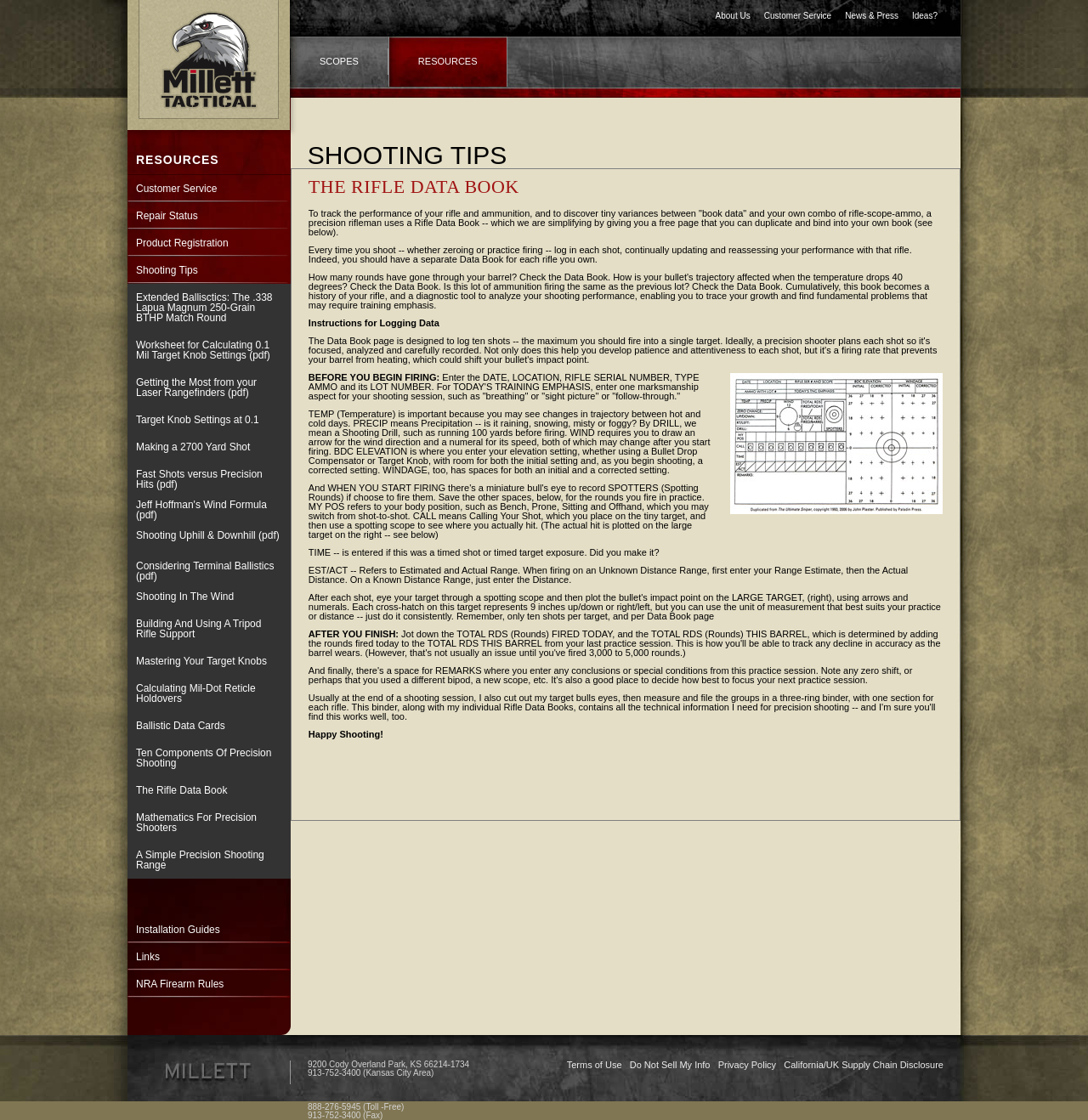Please identify the coordinates of the bounding box that should be clicked to fulfill this instruction: "Click on the 'About Us' link".

[0.657, 0.01, 0.69, 0.018]